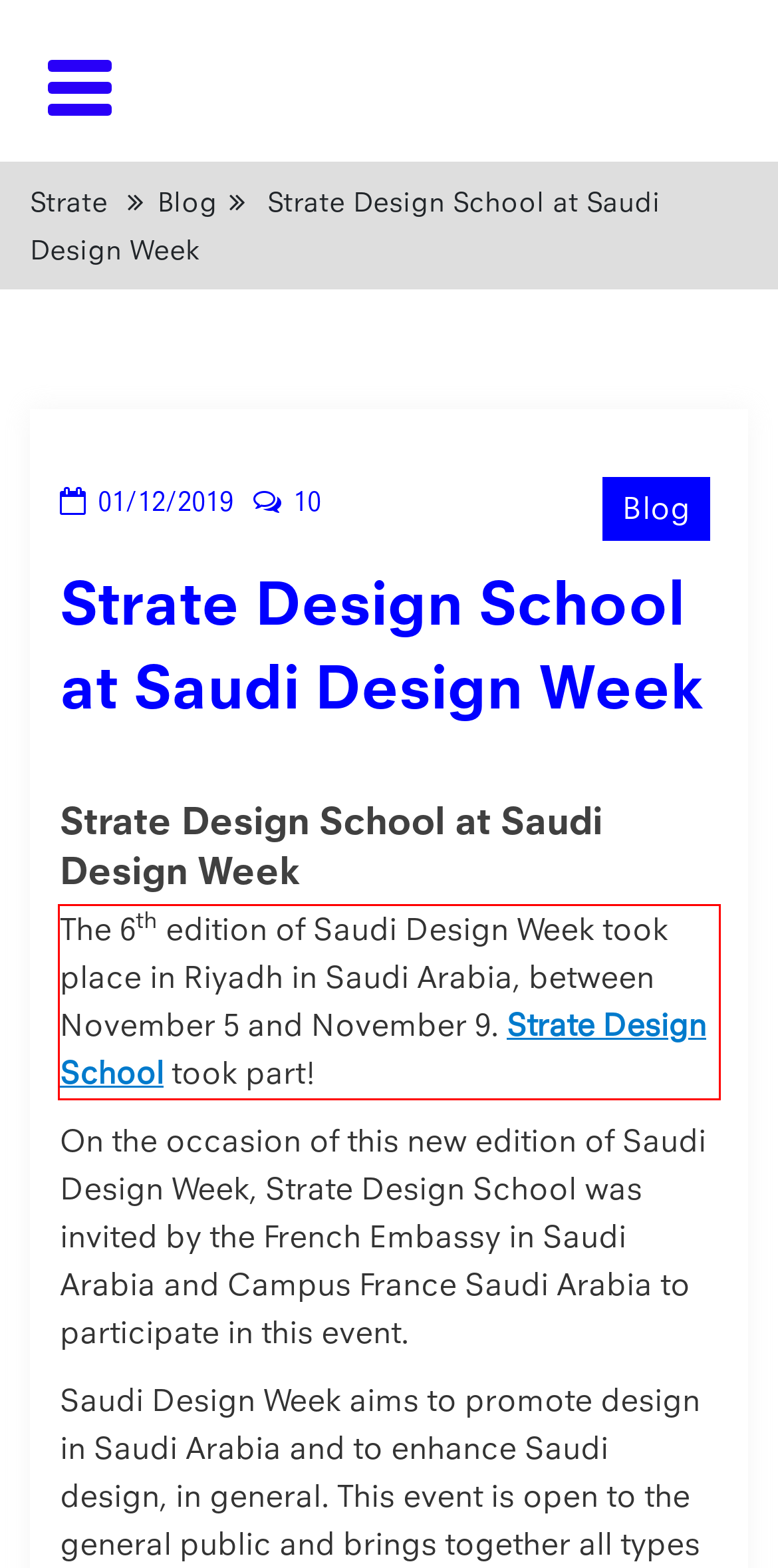Analyze the screenshot of the webpage and extract the text from the UI element that is inside the red bounding box.

The 6th edition of Saudi Design Week took place in Riyadh in Saudi Arabia, between November 5 and November 9. Strate Design School took part!